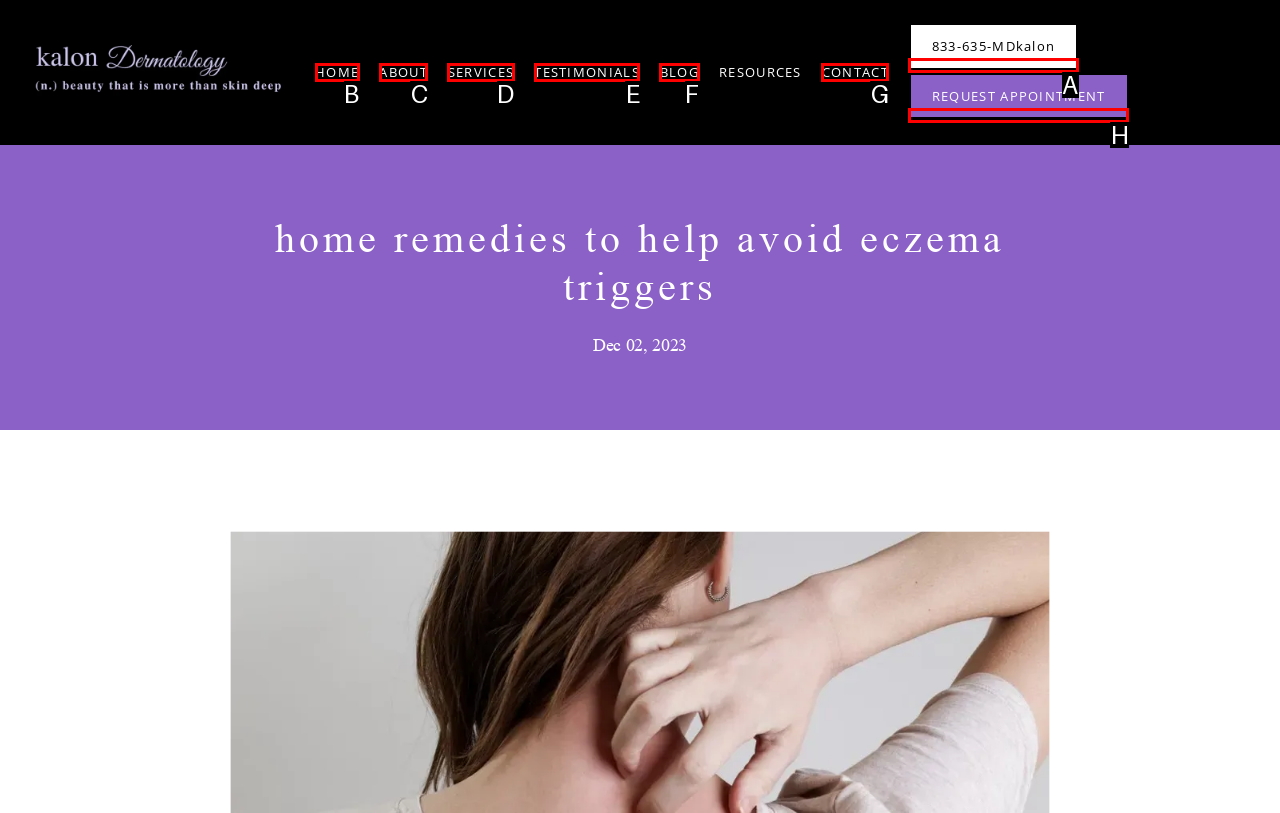Identify the UI element that best fits the description: Home
Respond with the letter representing the correct option.

B